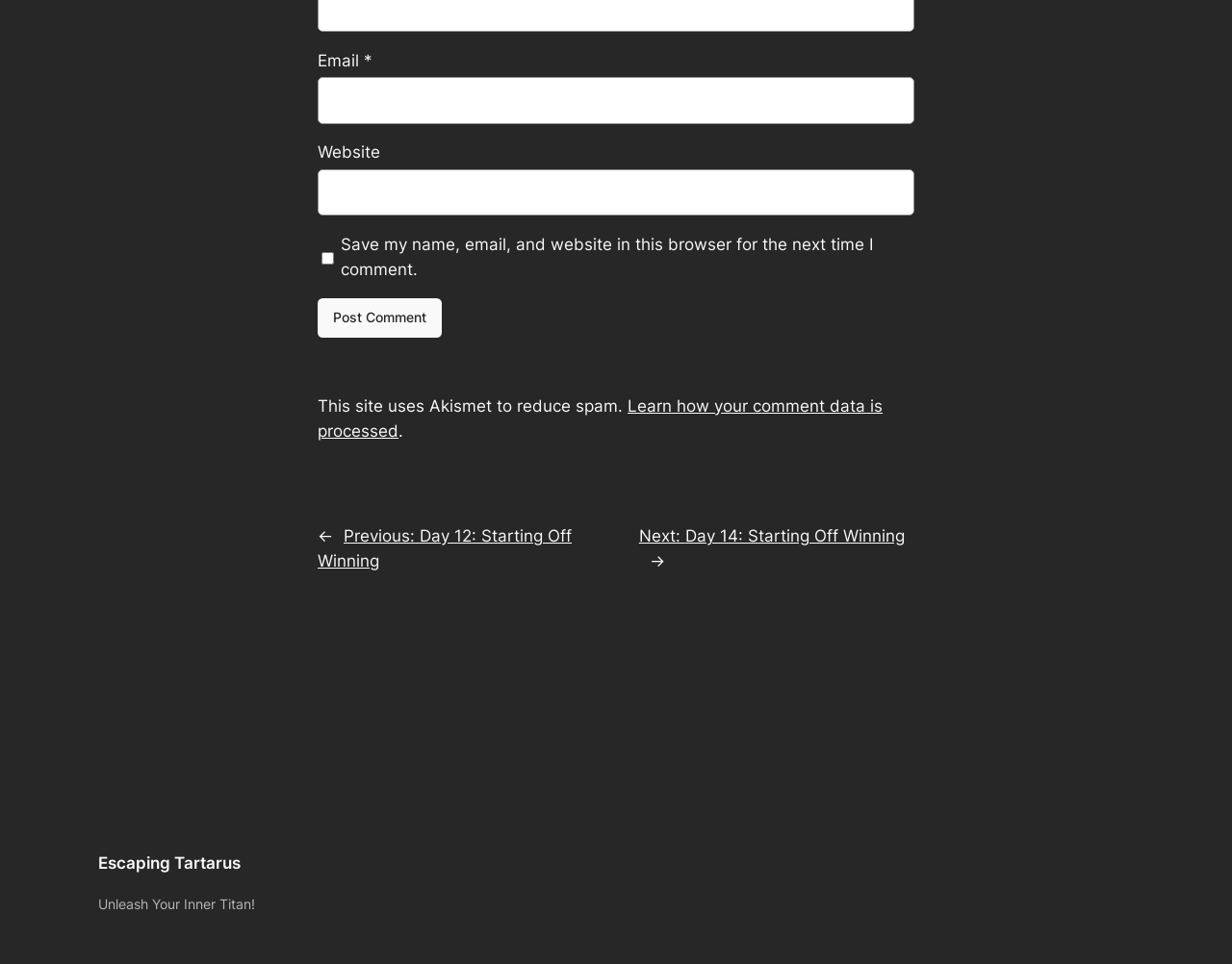Use a single word or phrase to answer the question:
How many links are there in the navigation section?

2